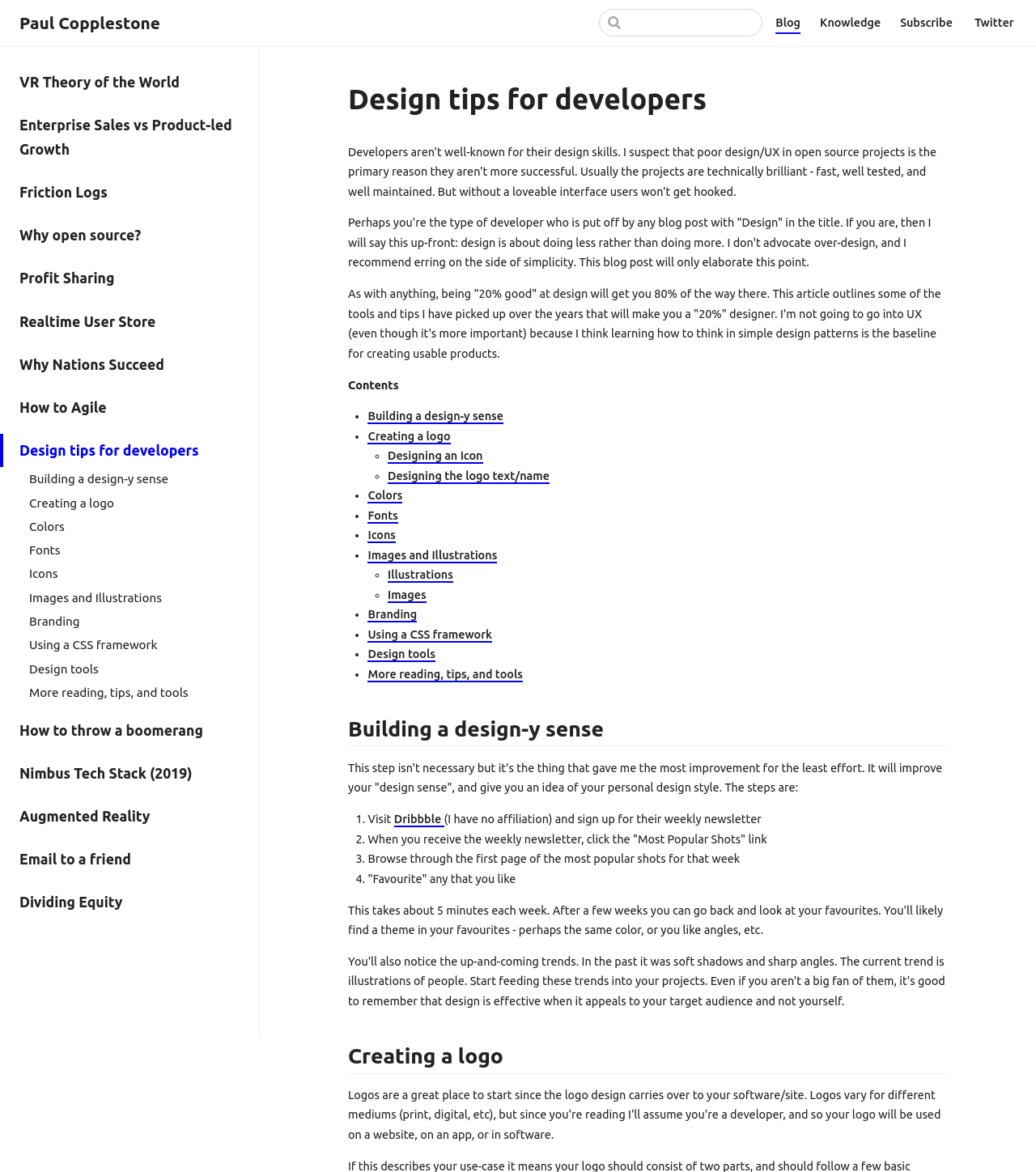Identify the bounding box for the given UI element using the description provided. Coordinates should be in the format (top-left x, top-left y, bottom-right x, bottom-right y) and must be between 0 and 1. Here is the description: Paul Copplestone

[0.019, 0.008, 0.155, 0.034]